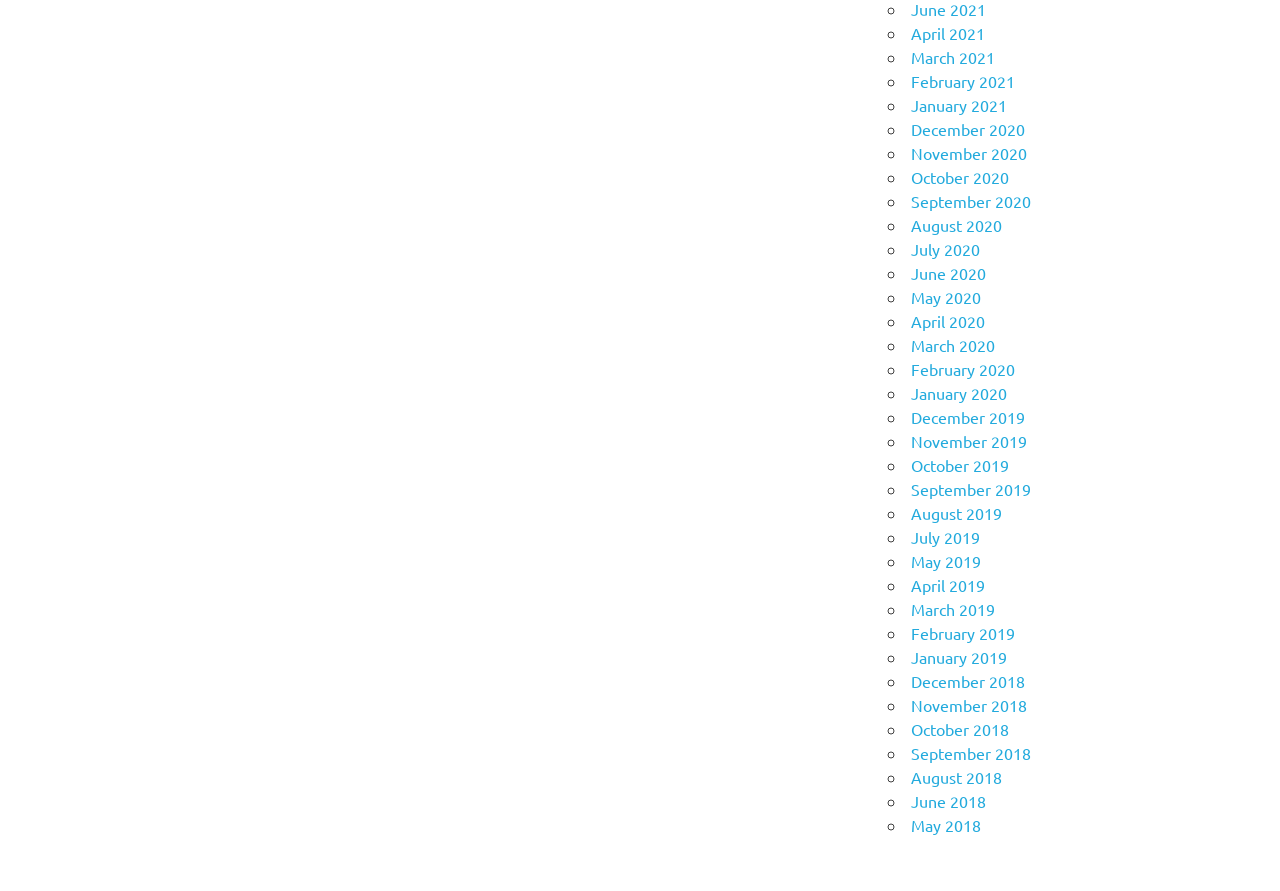Find and provide the bounding box coordinates for the UI element described with: "October 2019".

[0.712, 0.511, 0.788, 0.534]